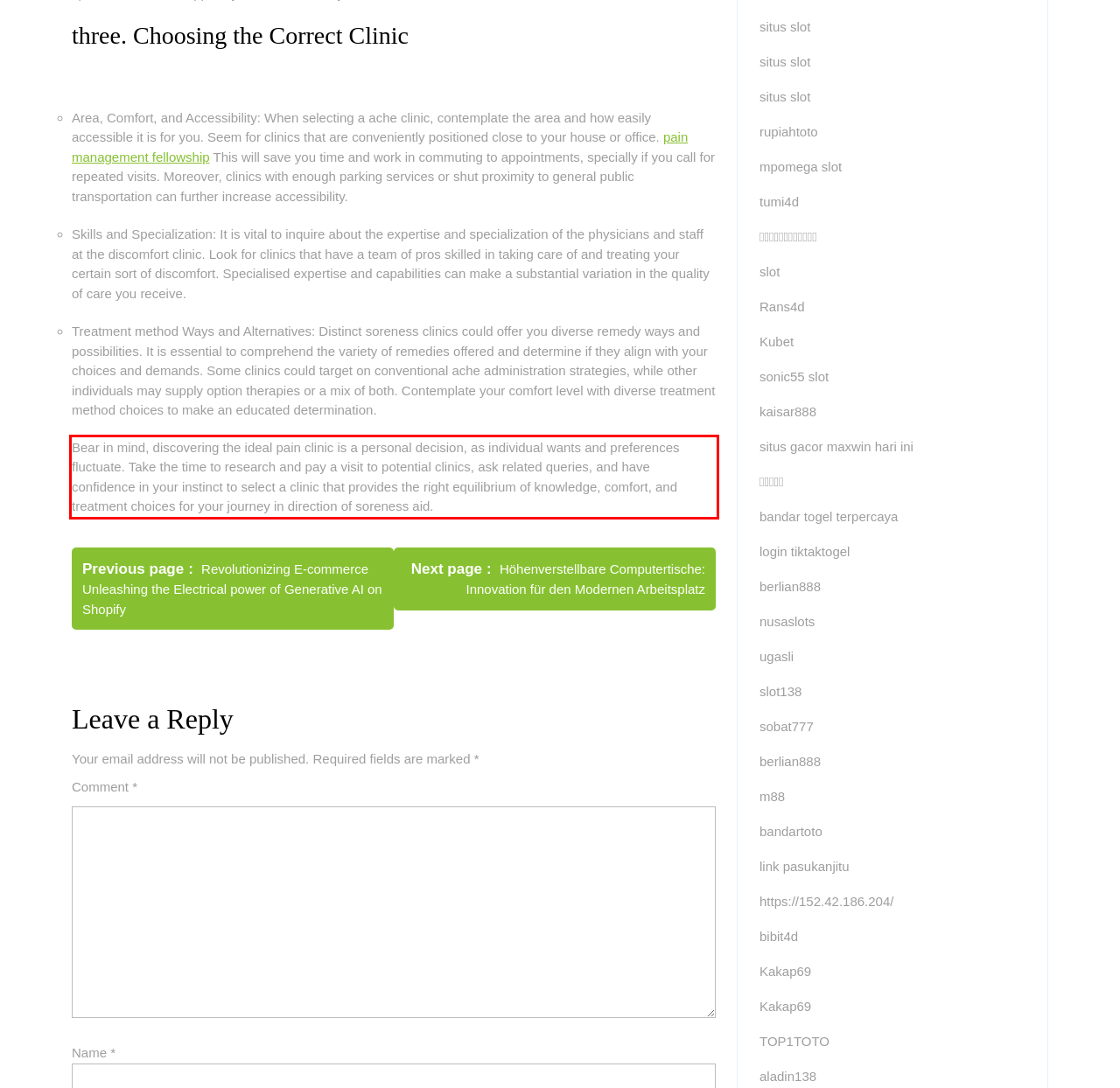Please extract the text content within the red bounding box on the webpage screenshot using OCR.

Bear in mind, discovering the ideal pain clinic is a personal decision, as individual wants and preferences fluctuate. Take the time to research and pay a visit to potential clinics, ask related queries, and have confidence in your instinct to select a clinic that provides the right equilibrium of knowledge, comfort, and treatment choices for your journey in direction of soreness aid.